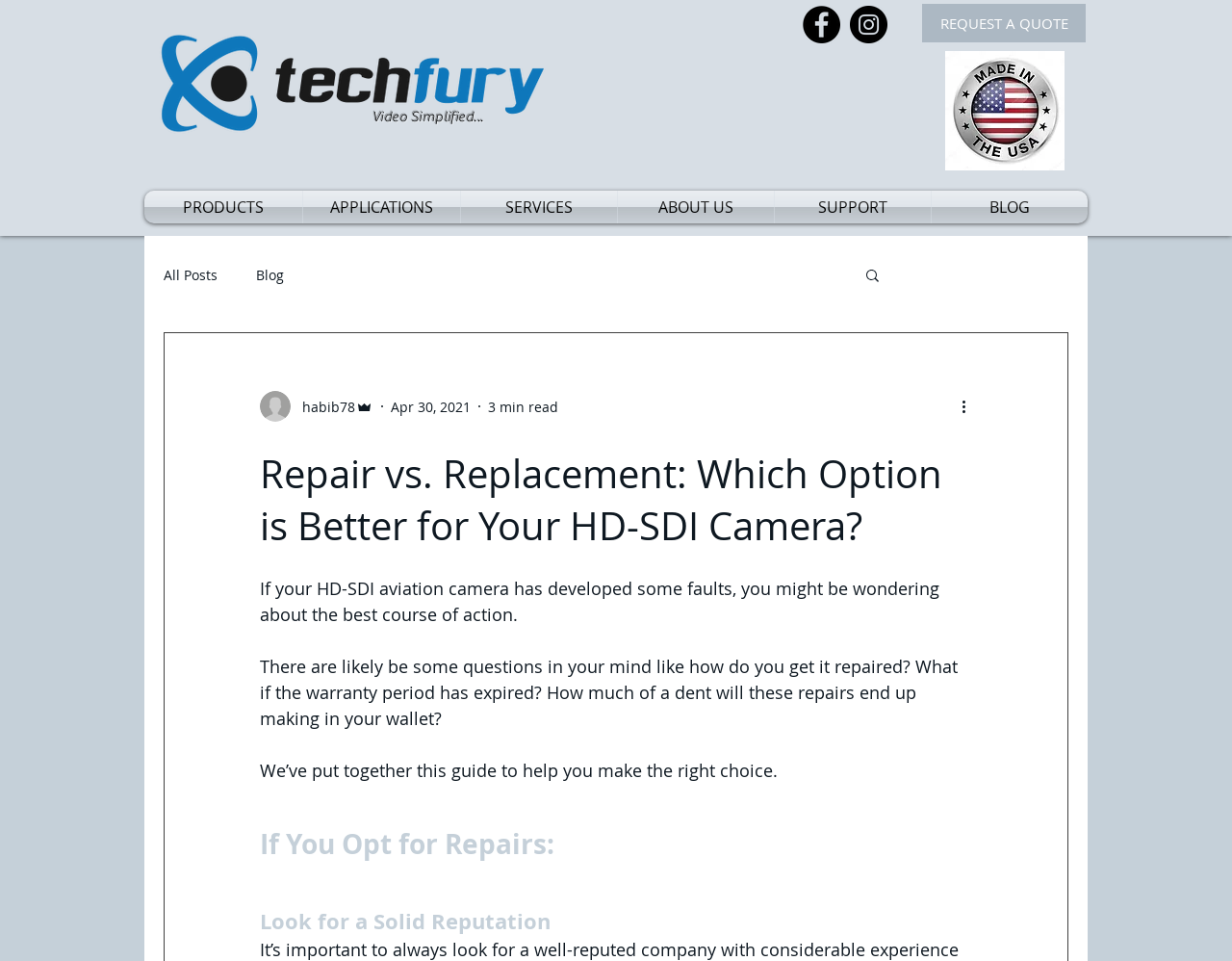Please give a succinct answer using a single word or phrase:
What is the topic of this article?

HD-SDI camera repair